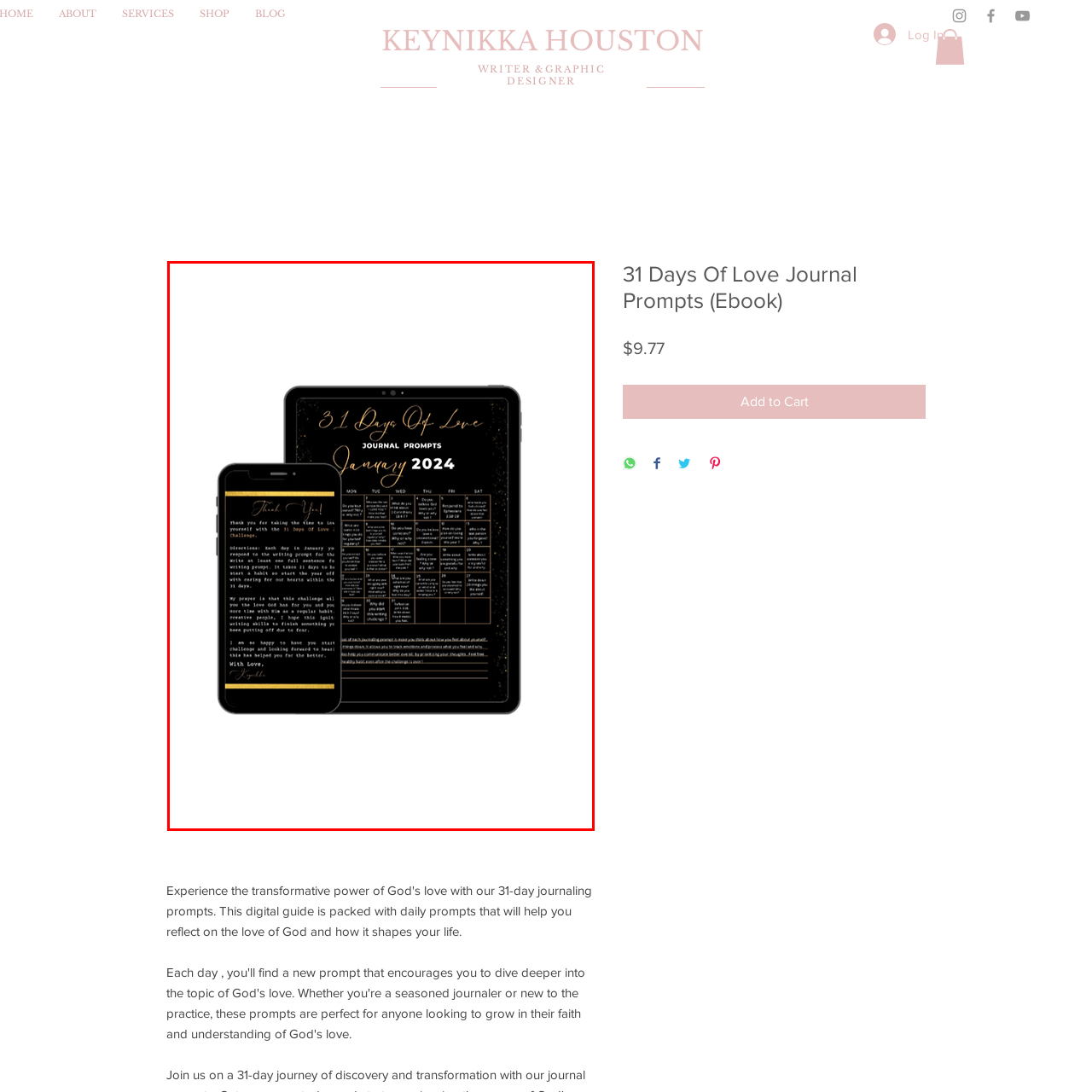Provide a comprehensive description of the image located within the red boundary.

This image features a digital presentation of "31 Days Of Love Journal Prompts" for January 2024, displayed on both a smartphone and a tablet. The journal prompts are designed to encourage self-reflection and personal growth through daily writing challenges. The smartphone shows the introductory text expressing gratitude for participating in the challenge, while the tablet outlines the prompts organized in a weekly format. The elegant design incorporates a black background with golden accents, enhancing the inviting and inspirational tone of the journal. This resource aims to engage users in meaningful reflections to foster a deeper connection with themselves throughout the month.